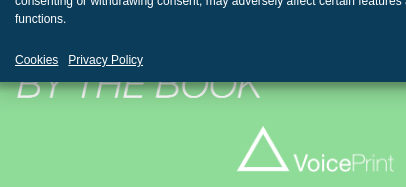Describe every aspect of the image in detail.

The image features a graphic titled "Articulate By The Book," prominently displayed against a light green background. The design incorporates a sleek, modern aesthetic with a recognizable logo, symbolized by a triangle and the word "VoicePrint" positioned beside it. The overall composition suggests a connection to professional development or resources, inviting viewers to engage further with its content. This graphic is likely associated with a resource or tool aimed at enhancing articulatory skills or communication strategies, reflecting a professional tone suitable for audiences seeking growth in this area.